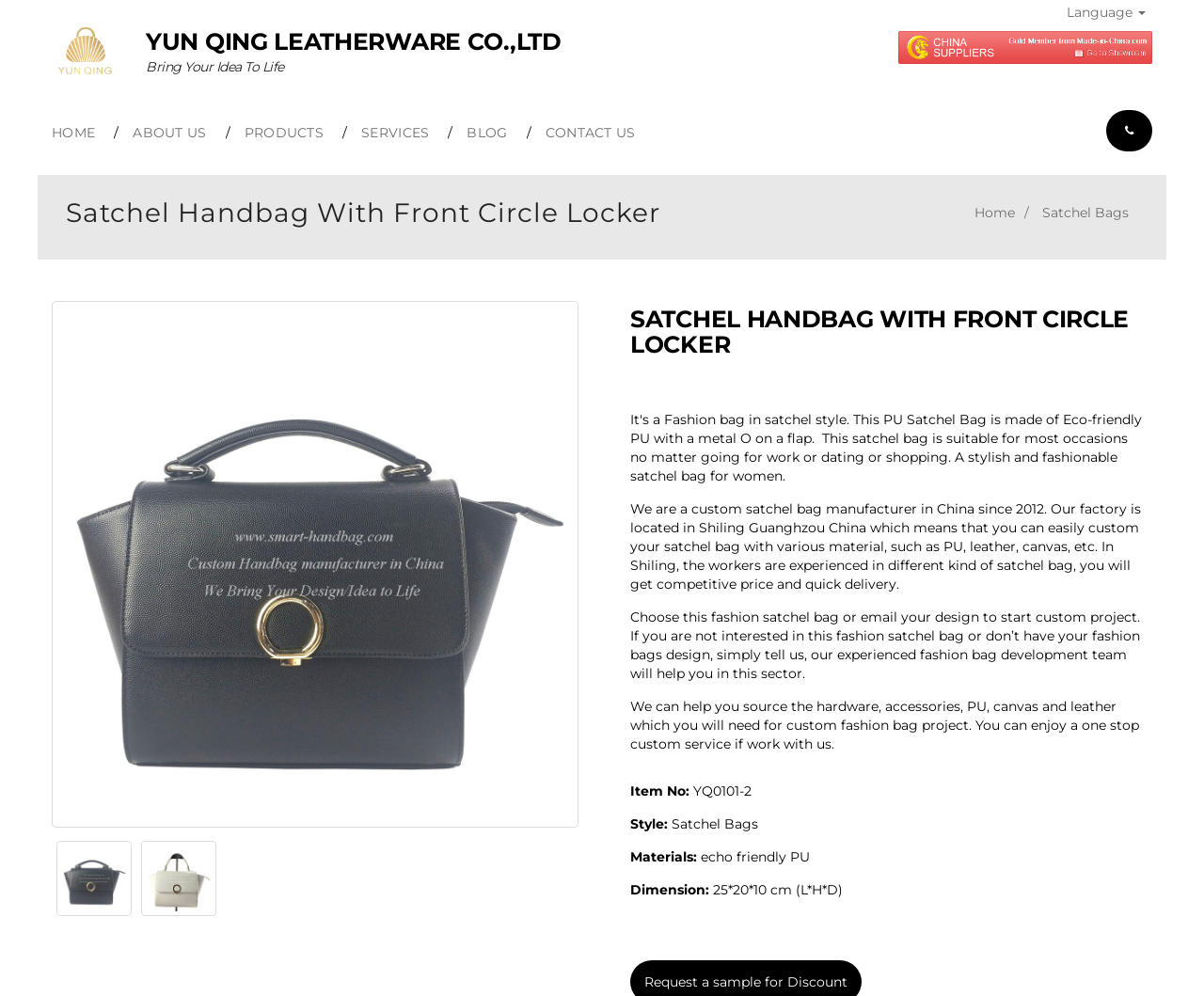Use a single word or phrase to answer the question:
What is the purpose of the custom satchel bag manufacturer?

To help customers custom their satchel bags